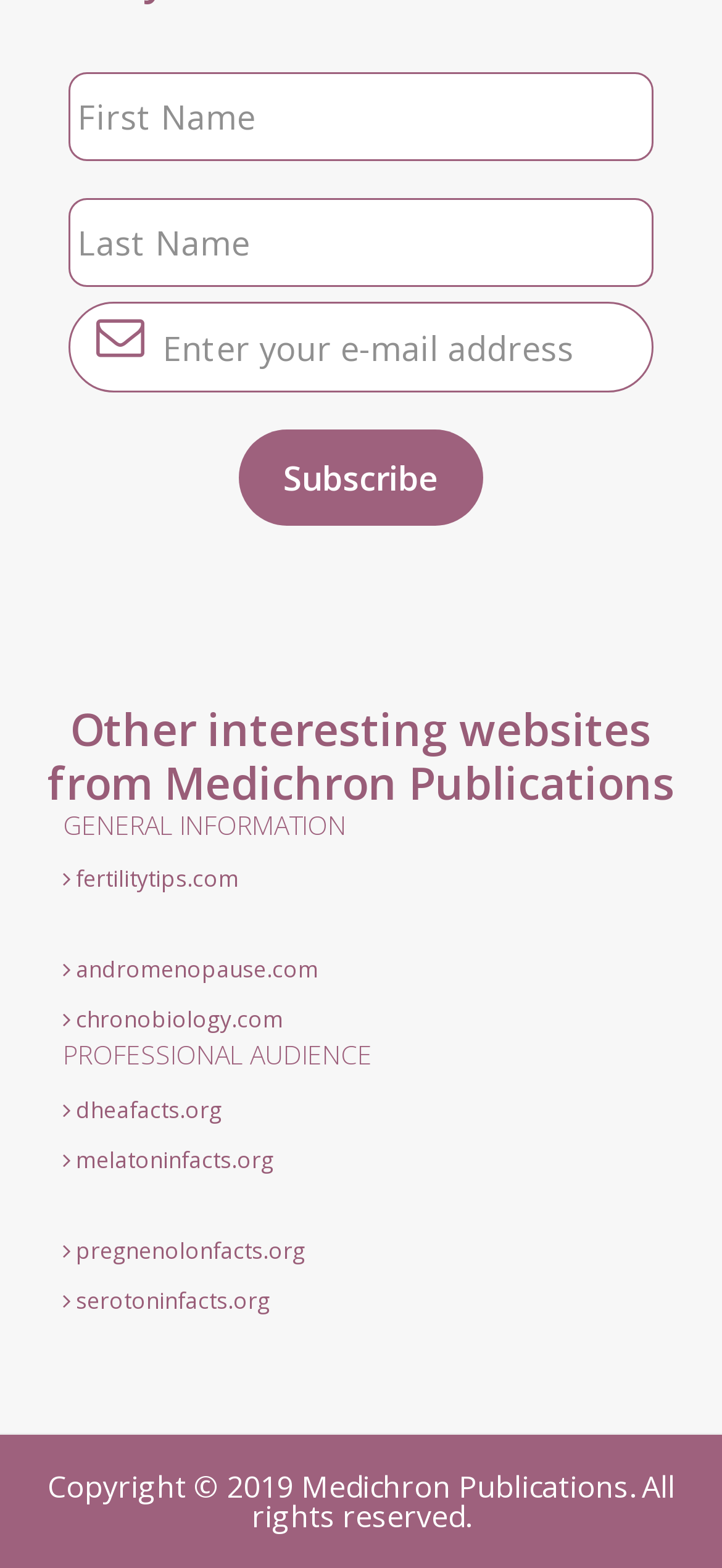Identify the bounding box coordinates of the specific part of the webpage to click to complete this instruction: "Subscribe".

[0.331, 0.274, 0.669, 0.335]